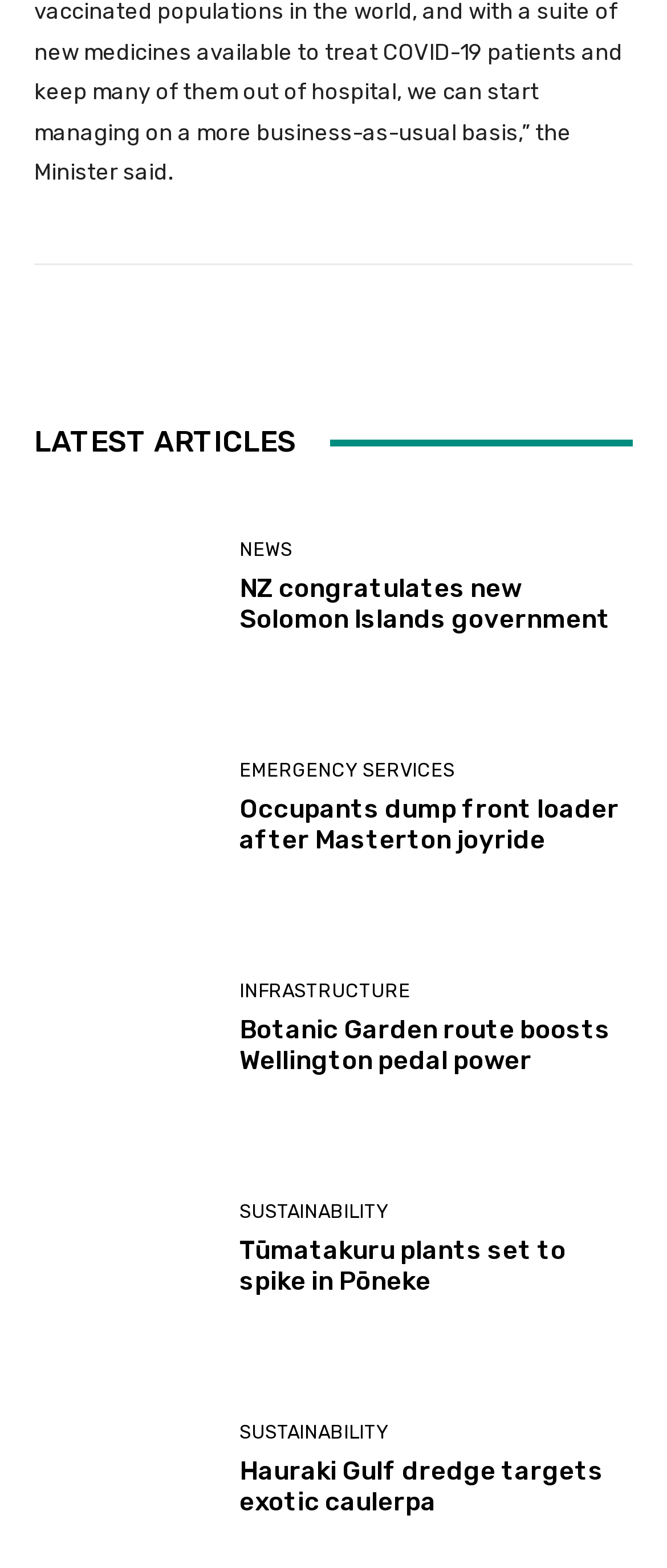Highlight the bounding box of the UI element that corresponds to this description: "Emergency Services".

[0.359, 0.486, 0.682, 0.498]